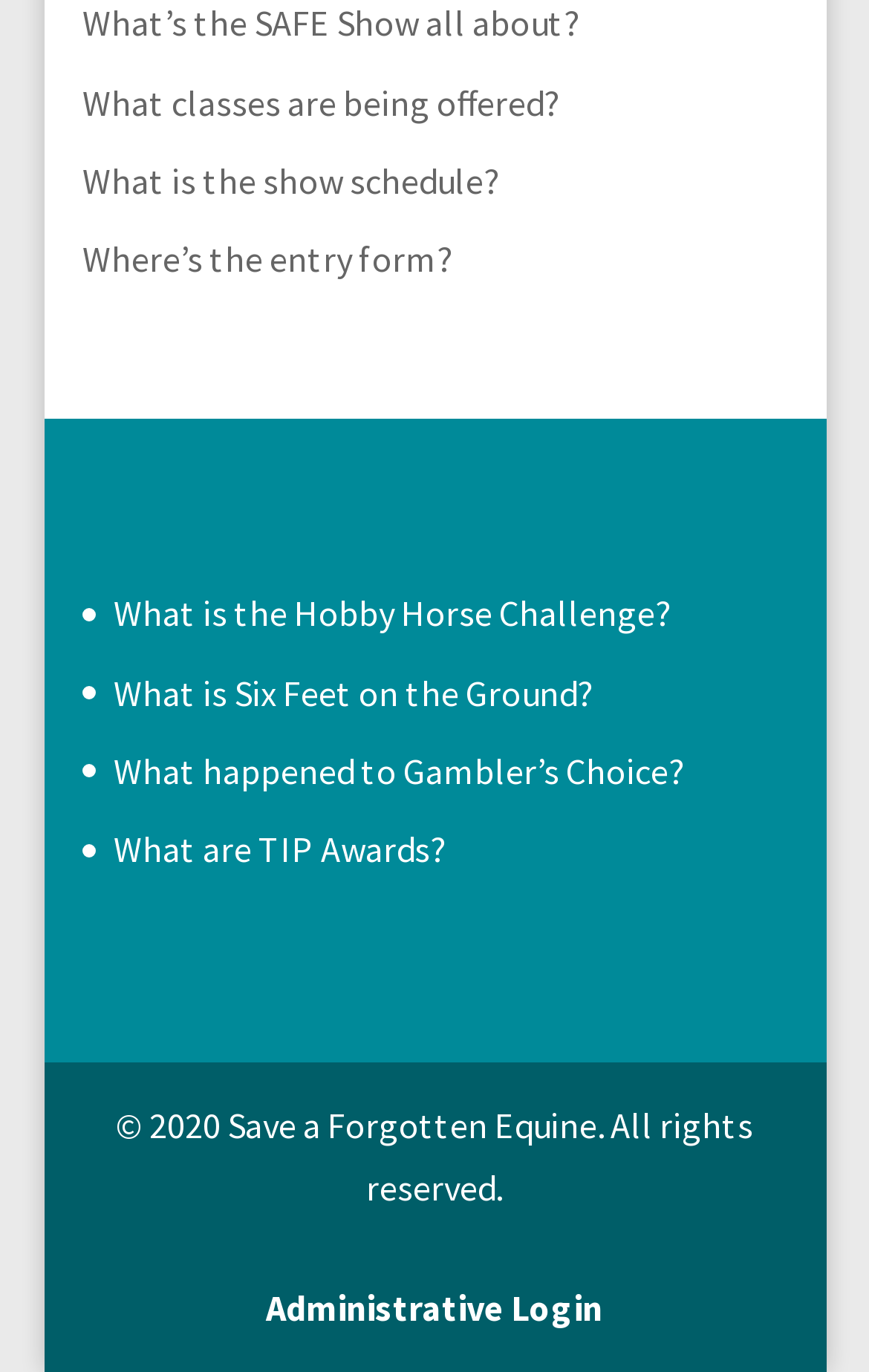Determine the bounding box coordinates of the target area to click to execute the following instruction: "Learn about the SAFE Show."

[0.095, 0.001, 0.667, 0.033]